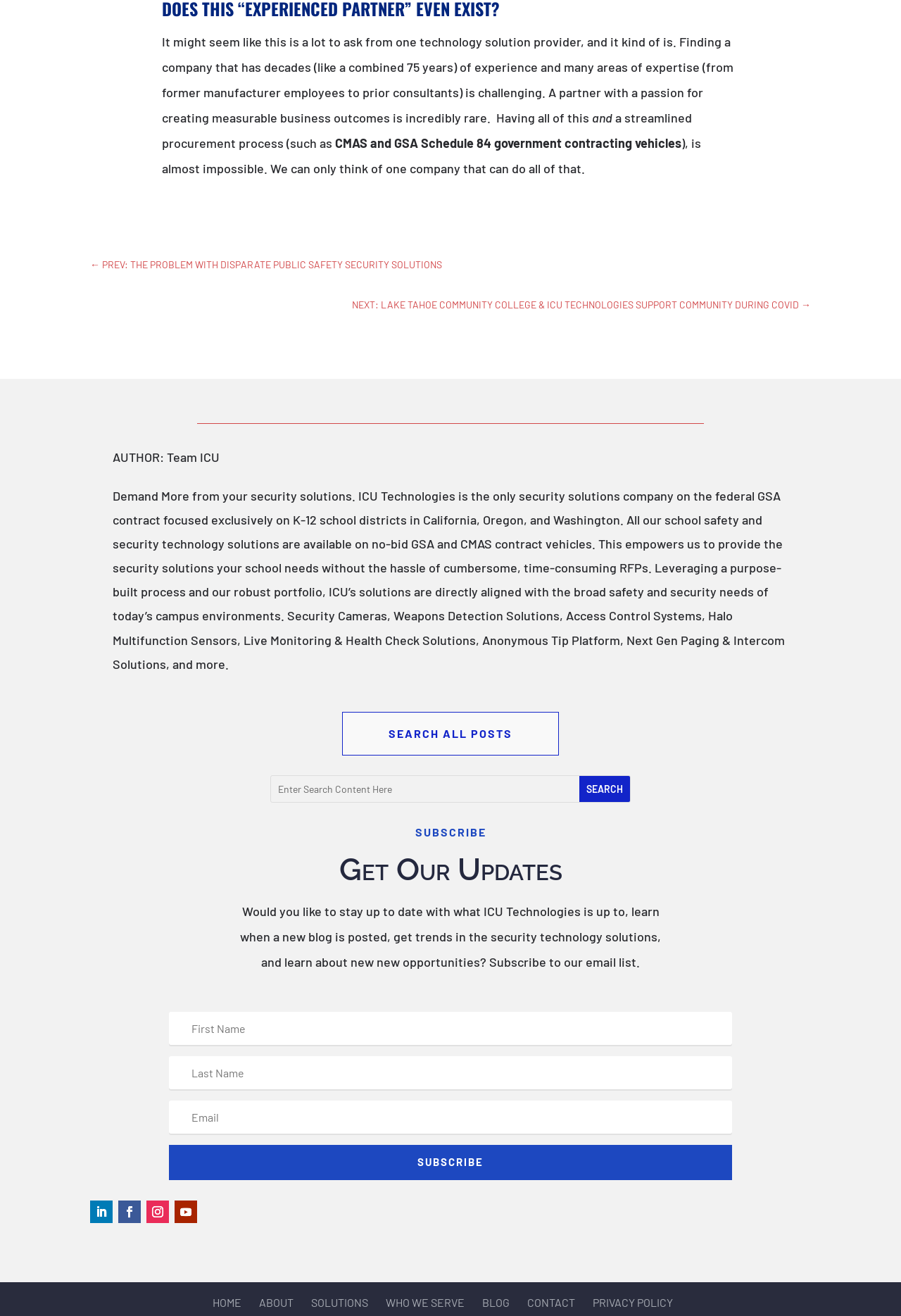Locate the coordinates of the bounding box for the clickable region that fulfills this instruction: "View the popular post about CSS Pointer Events".

None